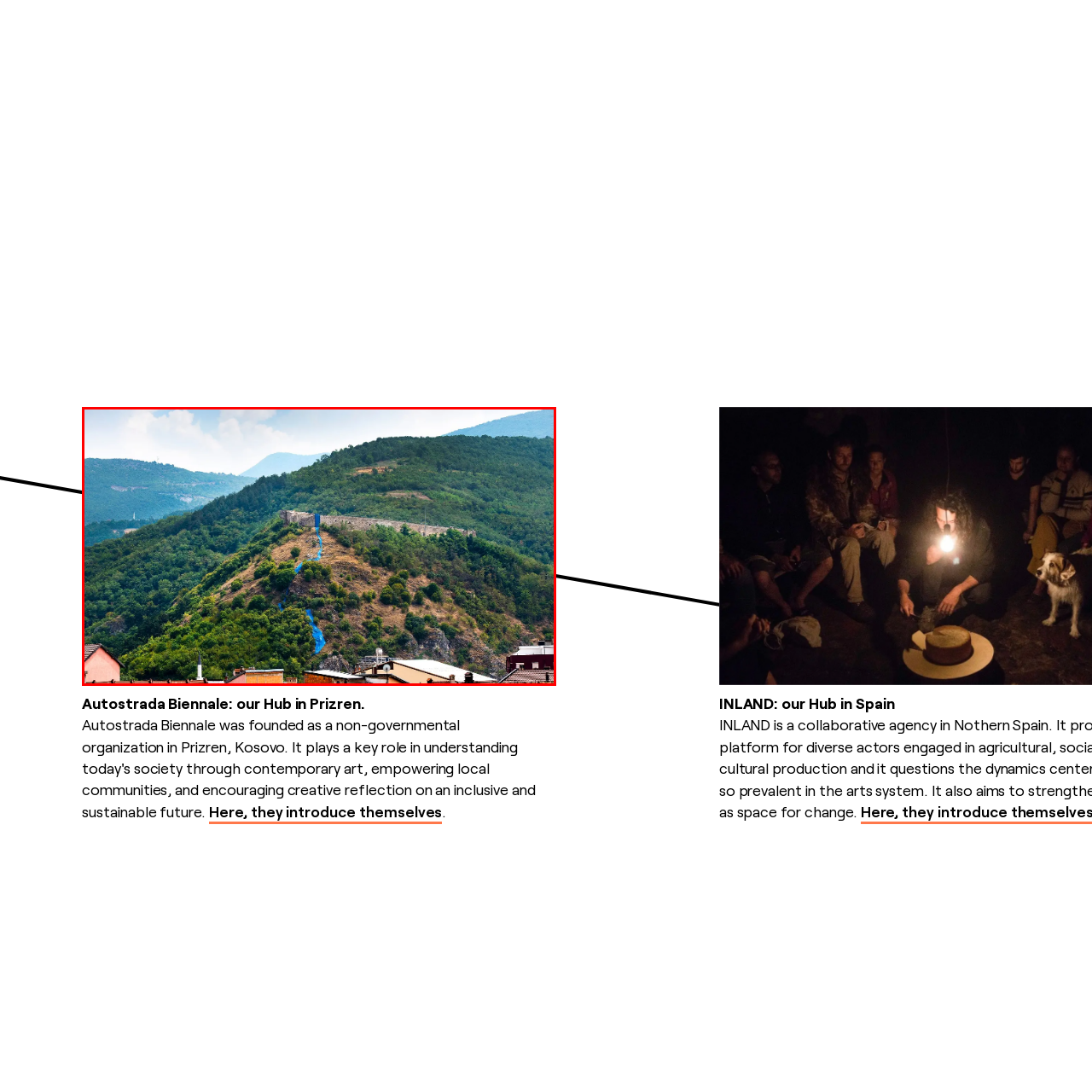Offer a detailed explanation of the elements found within the defined red outline.

This striking image captures the dramatic landscape near Prizren, where vibrant streams of blue fabric cascade down a lush hillside. The fabric art installation, created by artist Hera Büyüktaşcıya, contrasts beautifully with the natural greenery, harmonizing with the surrounding trees and hills. In the background, remnants of a historical structure peeks out from the landscape, hinting at the area's rich cultural heritage. This scene is part of the Autostrada Biennale's initiative, which fosters a pan-European ecosystem of innovation and creativity, exemplifying the commitment to art that engages with nature and community. The soft, cloud-dotted sky adds to the tranquil yet dynamic atmosphere of this captivating location.